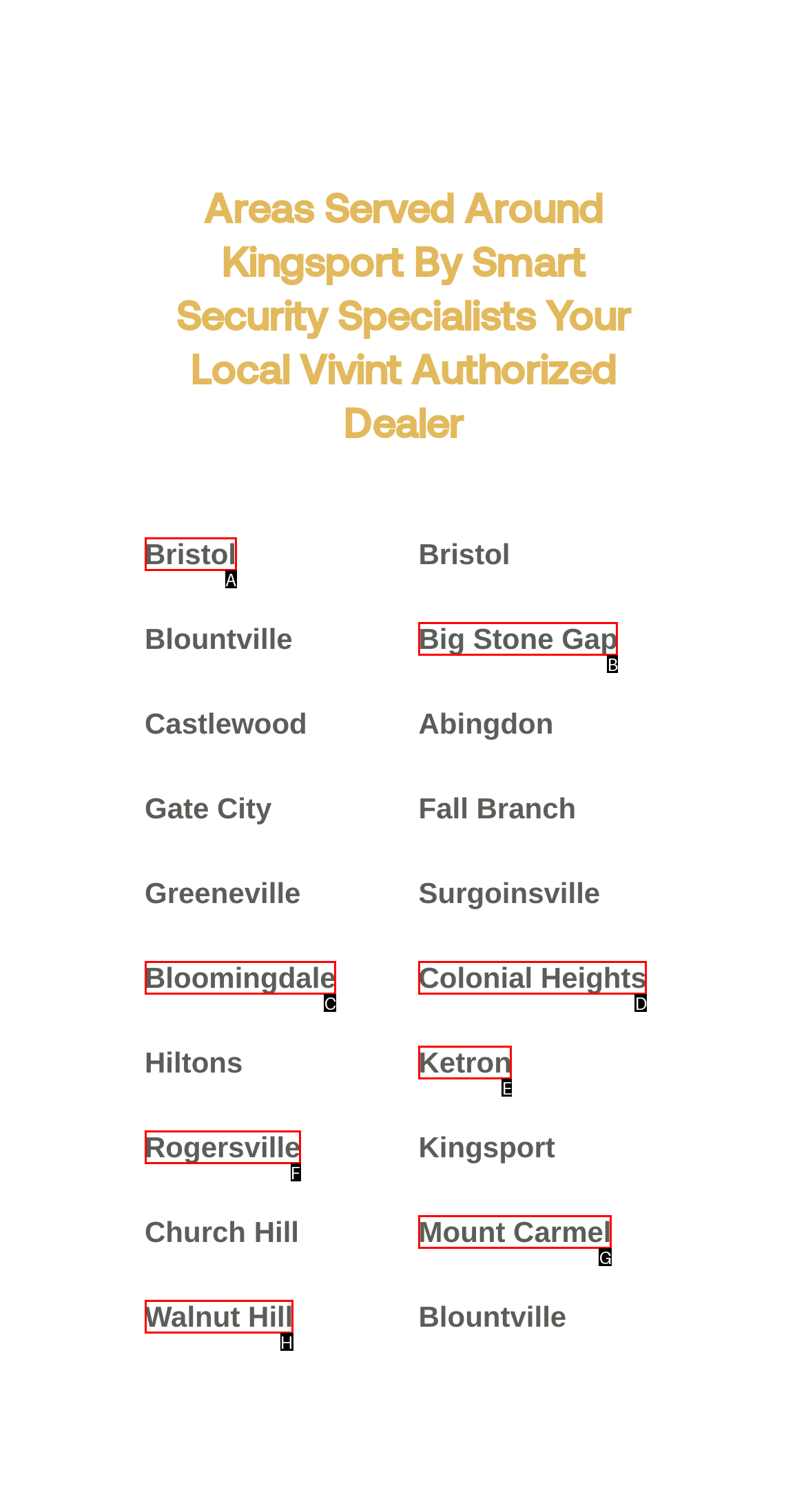Choose the UI element that best aligns with the description: Walnut Hill
Respond with the letter of the chosen option directly.

H